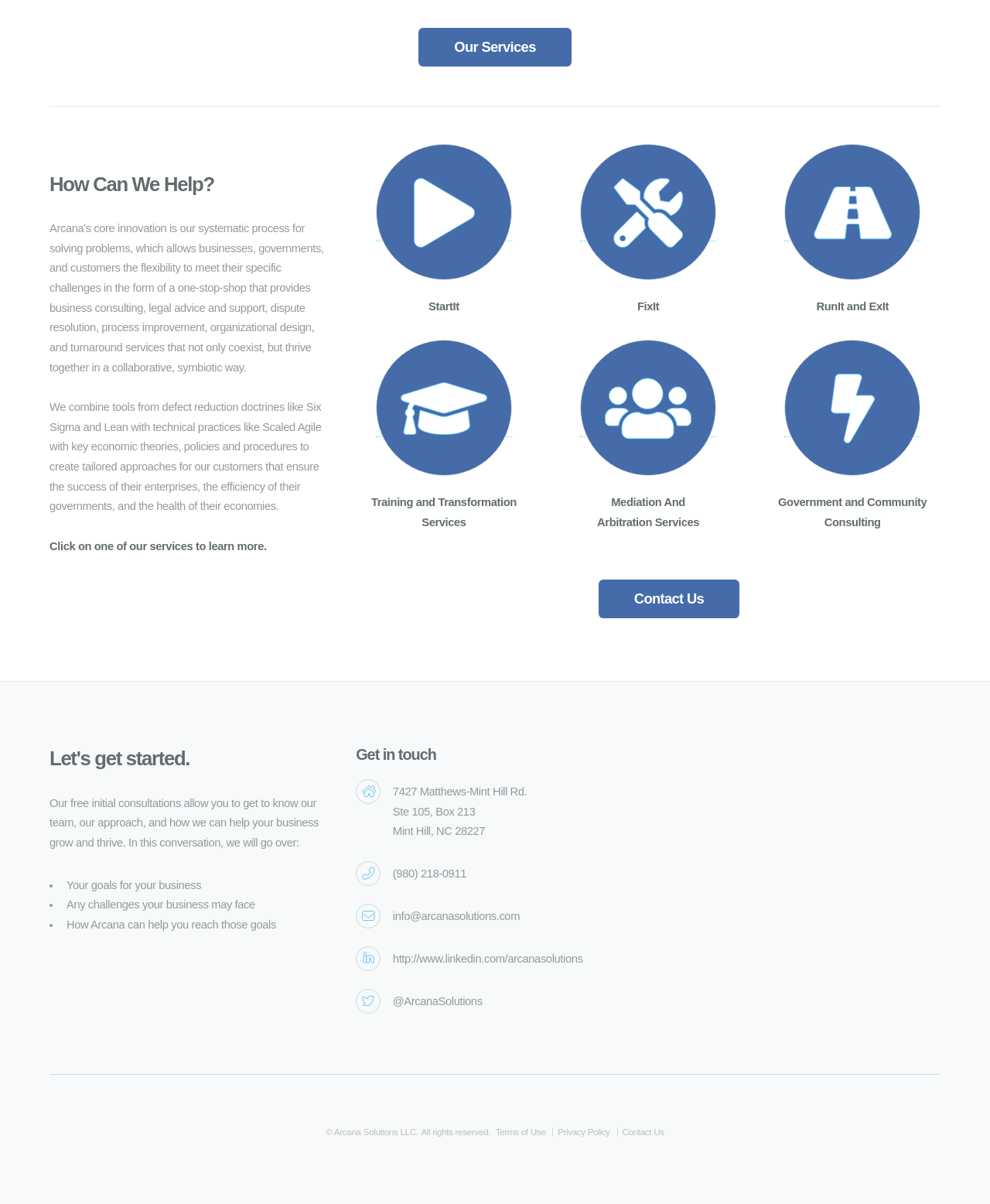Answer succinctly with a single word or phrase:
What is the address of Arcana Solutions?

7427 Matthews-Mint Hill Rd.